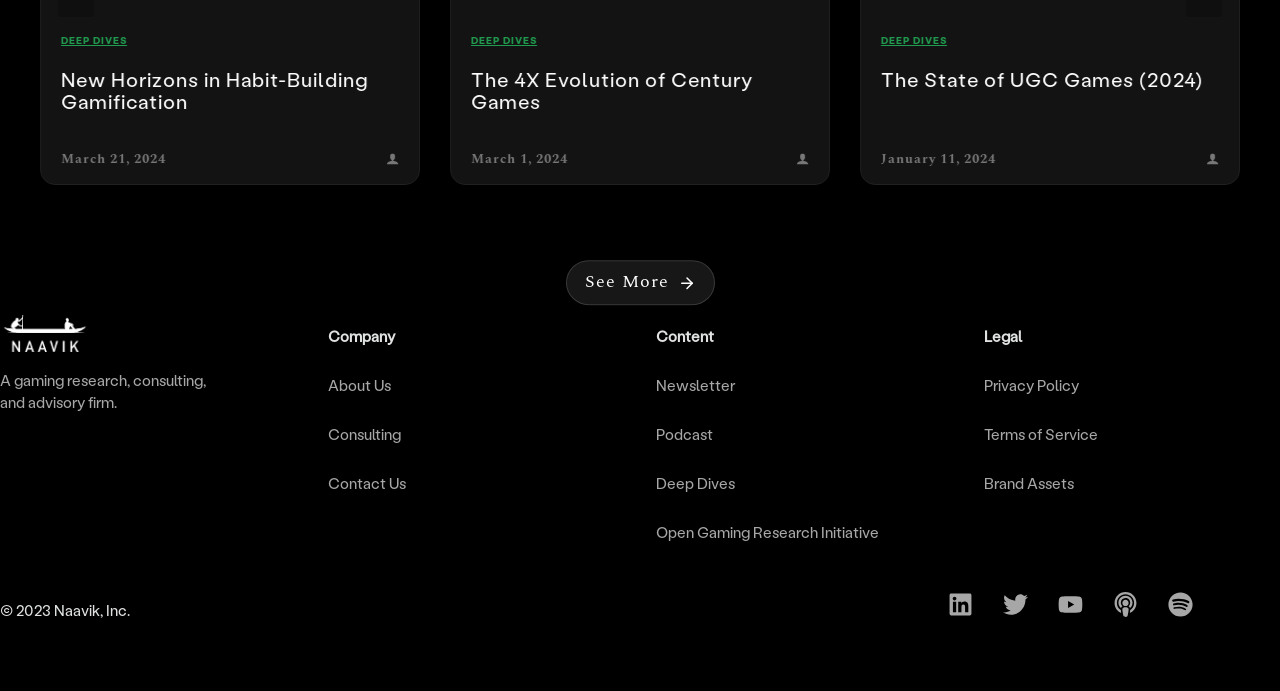Determine the bounding box coordinates for the area you should click to complete the following instruction: "See more".

[0.442, 0.426, 0.558, 0.491]